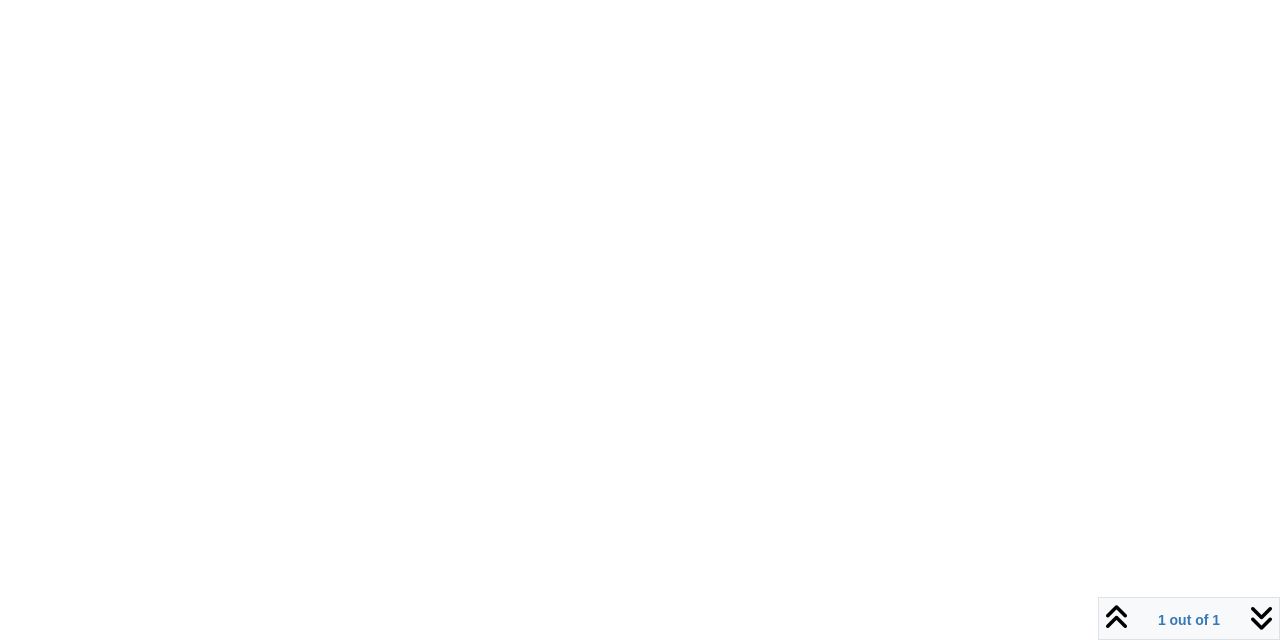Highlight the bounding box of the UI element that corresponds to this description: "1 out of 1".

[0.889, 0.942, 0.969, 0.991]